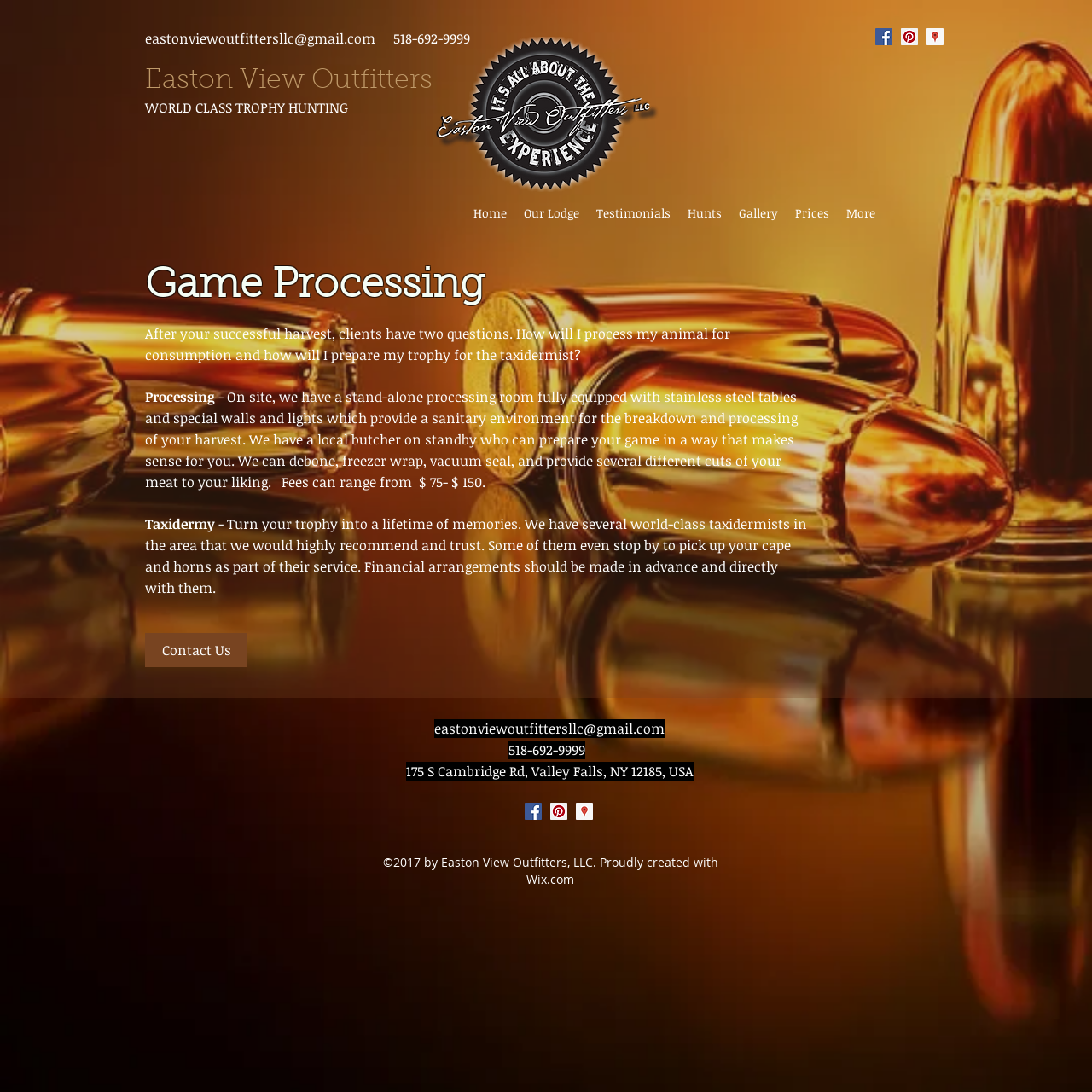What is the phone number of Easton View Outfitters?
Please provide a single word or phrase as the answer based on the screenshot.

518-692-9999